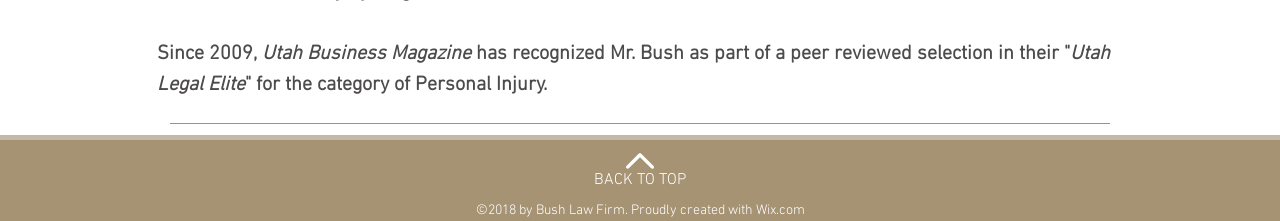Provide the bounding box coordinates of the UI element this sentence describes: "BACK TO TOP".

[0.464, 0.767, 0.536, 0.857]